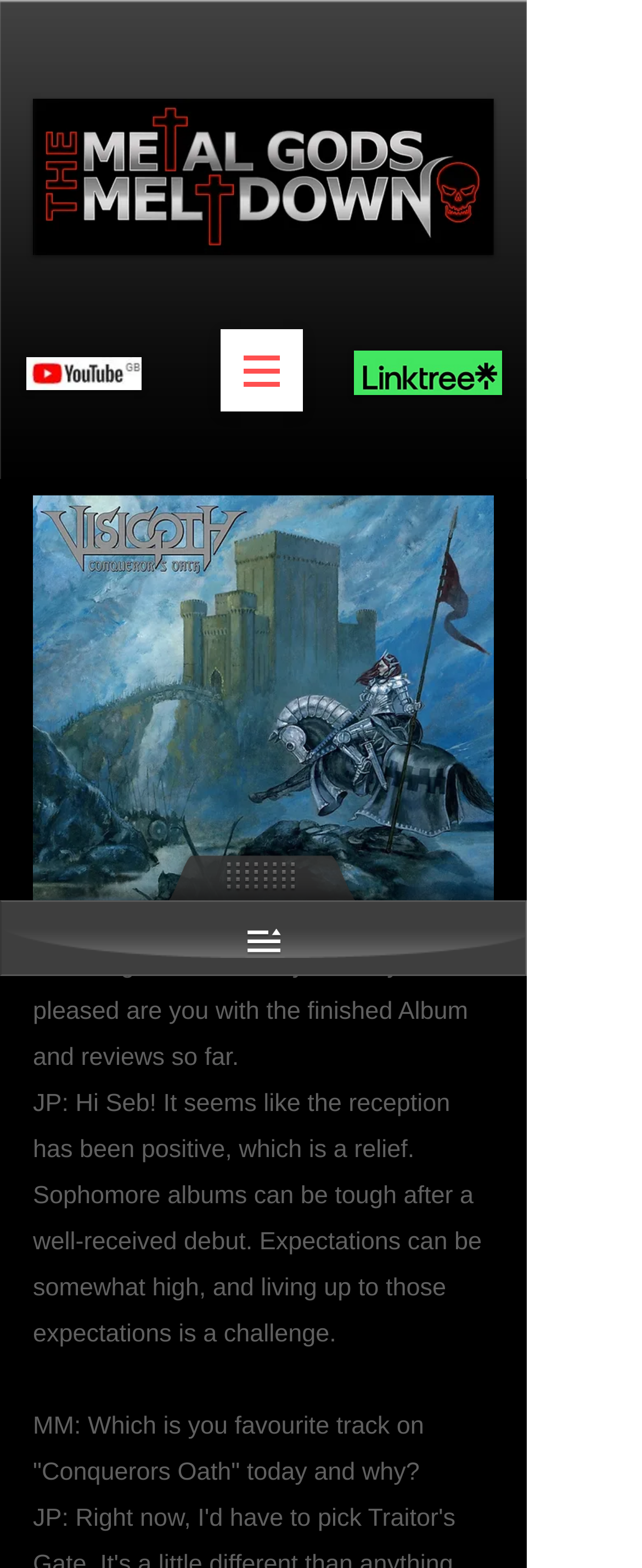Locate the bounding box coordinates of the UI element described by: "aria-label="Email Address" name="email" placeholder="Email Address"". The bounding box coordinates should consist of four float numbers between 0 and 1, i.e., [left, top, right, bottom].

None